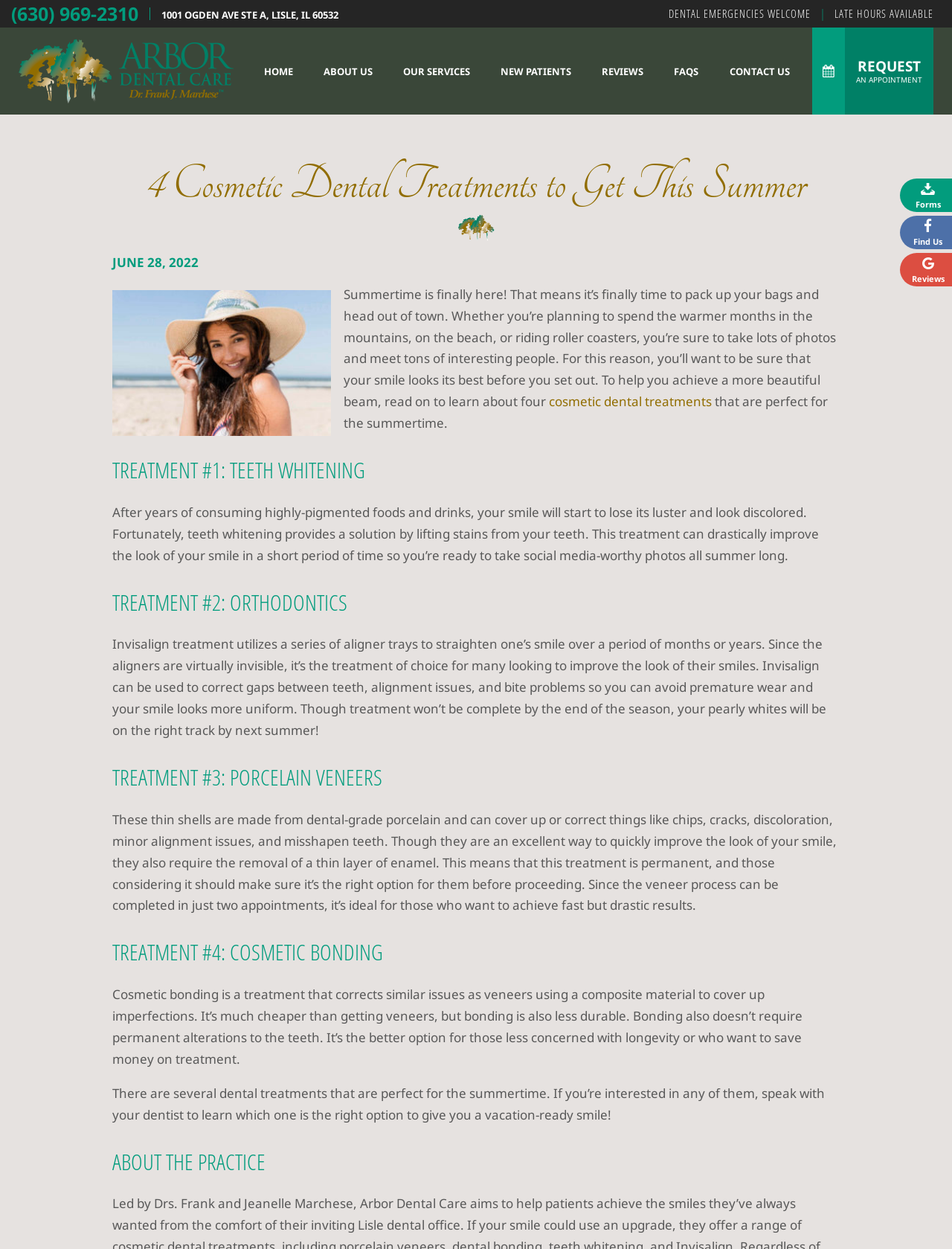What is the name of the dentist mentioned on the webpage?
Please craft a detailed and exhaustive response to the question.

I found the name of the dentist by looking at the image element with the text 'Dr. Drank J. Marchesse' which has a bounding box coordinate of [0.135, 0.071, 0.235, 0.08] and is a child element of the link element with the text 'Arbor Dental Care logo Arbor Dental Care Dr. Drank J. Marchesse' which has a bounding box coordinate of [0.02, 0.028, 0.253, 0.086].